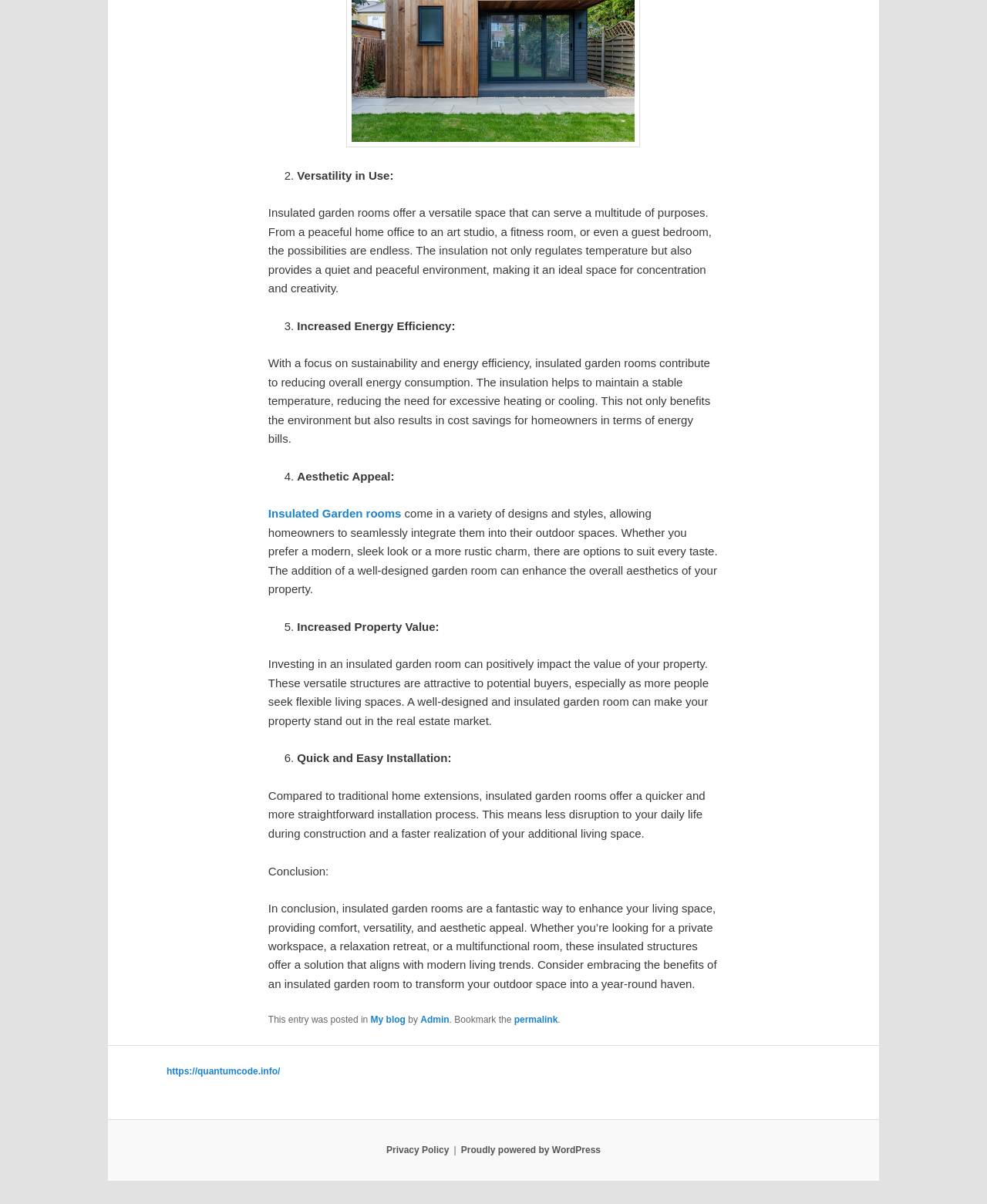How do insulated garden rooms contribute to energy efficiency?
Please look at the screenshot and answer in one word or a short phrase.

Reducing energy consumption